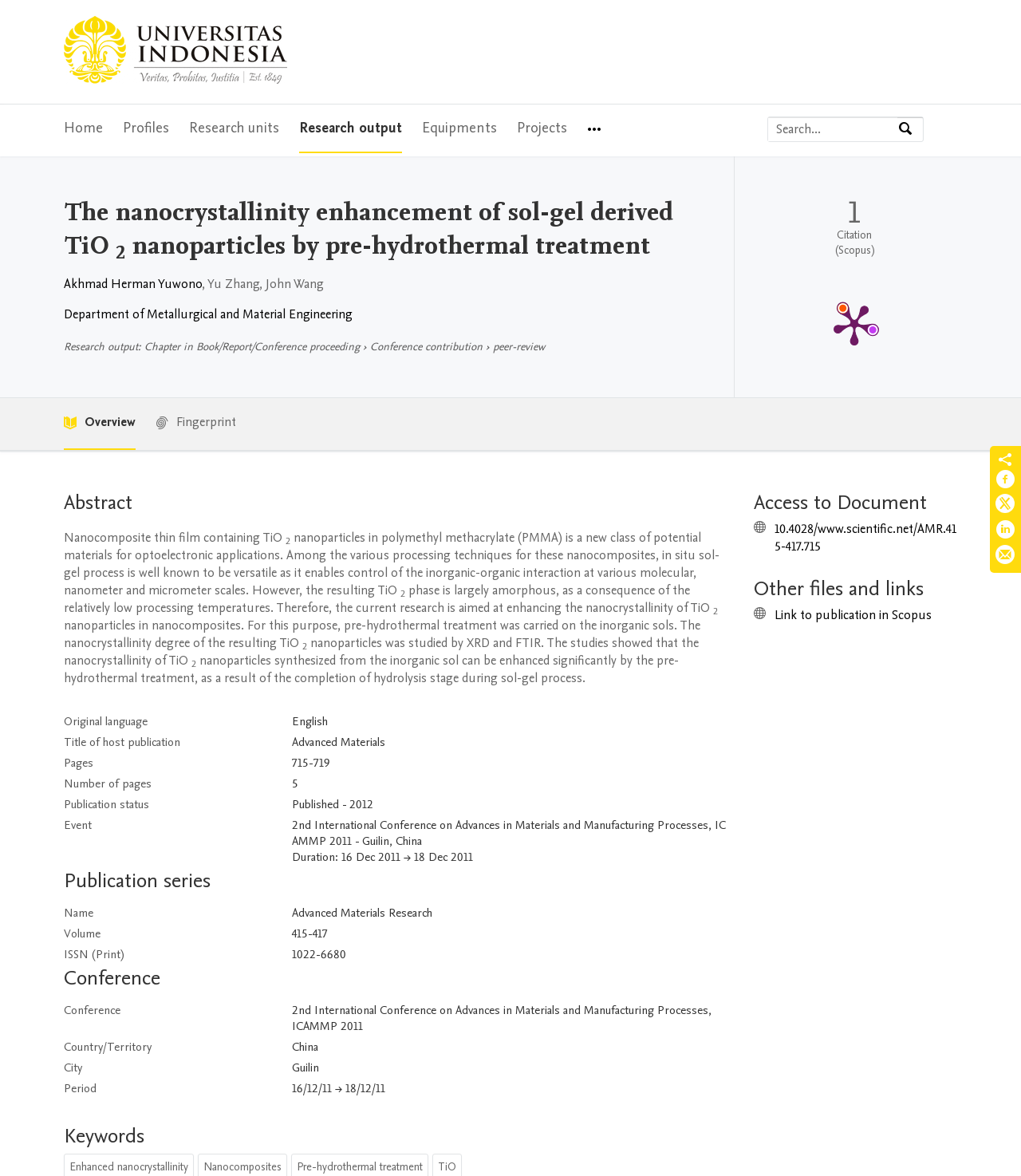Please indicate the bounding box coordinates for the clickable area to complete the following task: "Go to Universitas Indonesia Home". The coordinates should be specified as four float numbers between 0 and 1, i.e., [left, top, right, bottom].

[0.062, 0.014, 0.281, 0.075]